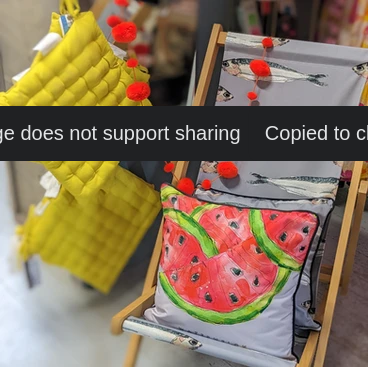What is the color of the background in the image?
Please provide a full and detailed response to the question.

The caption explicitly states that the background is 'light gray', providing a clear and direct answer to this question.